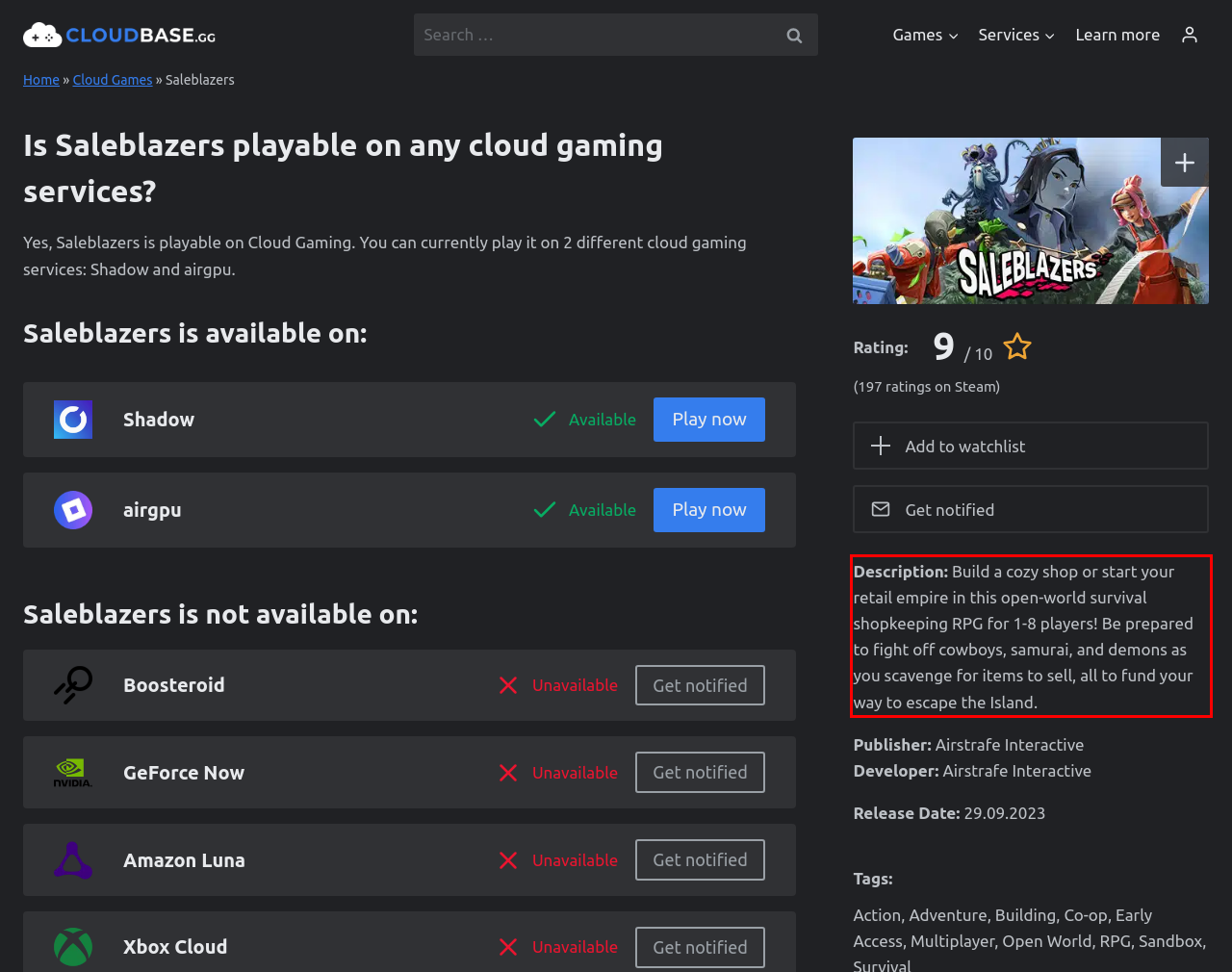You are given a screenshot of a webpage with a UI element highlighted by a red bounding box. Please perform OCR on the text content within this red bounding box.

Description: Build a cozy shop or start your retail empire in this open-world survival shopkeeping RPG for 1-8 players! Be prepared to fight off cowboys, samurai, and demons as you scavenge for items to sell, all to fund your way to escape the Island.